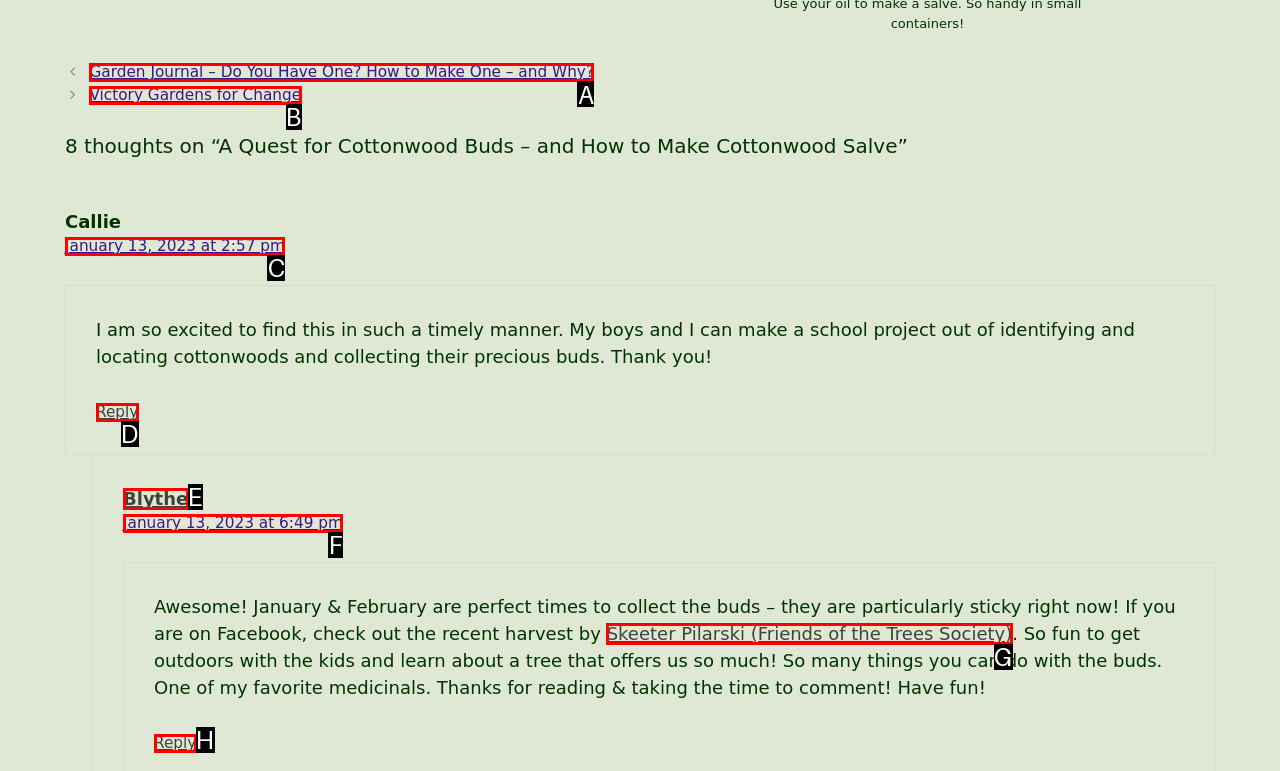Determine the letter of the UI element that you need to click to perform the task: Click on 'Garden Journal – Do You Have One? How to Make One – and Why?' link.
Provide your answer with the appropriate option's letter.

A